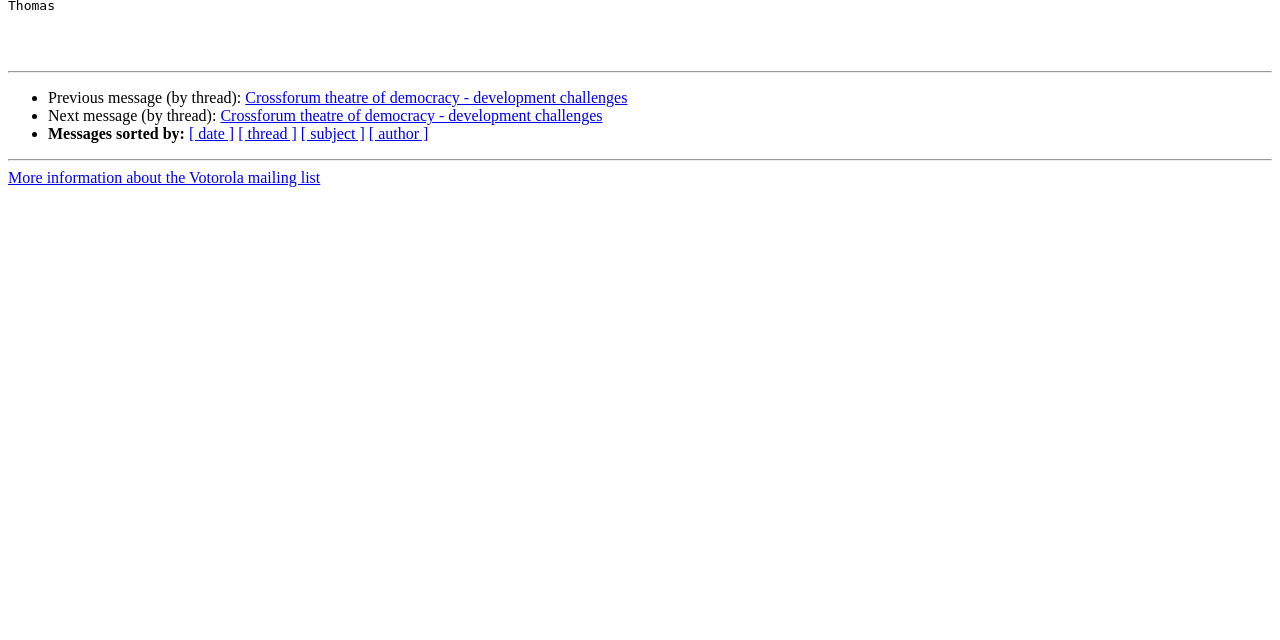Bounding box coordinates are specified in the format (top-left x, top-left y, bottom-right x, bottom-right y). All values are floating point numbers bounded between 0 and 1. Please provide the bounding box coordinate of the region this sentence describes: [ author ]

[0.288, 0.196, 0.335, 0.223]